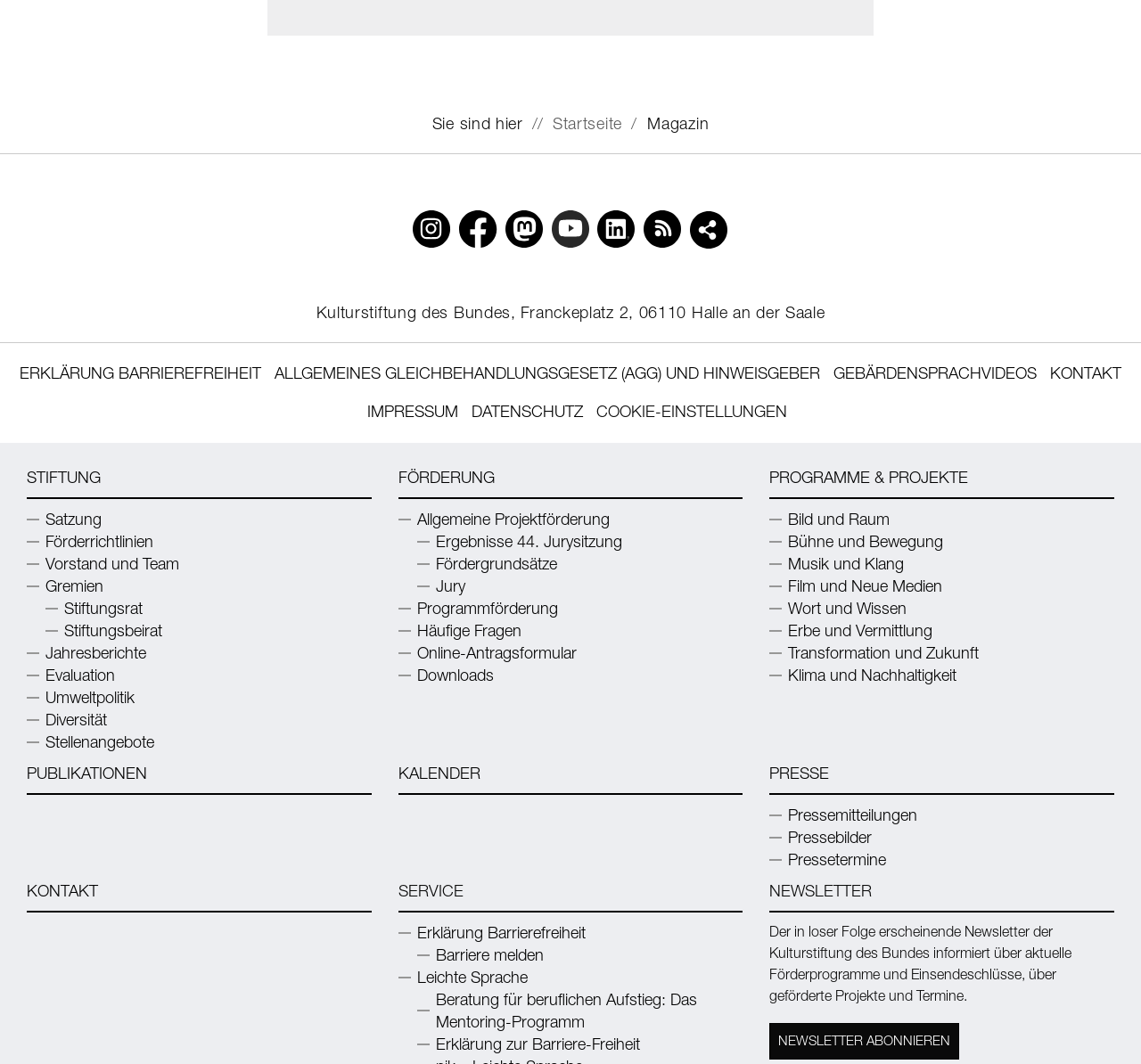Determine the bounding box coordinates of the element's region needed to click to follow the instruction: "Read about our foundation". Provide these coordinates as four float numbers between 0 and 1, formatted as [left, top, right, bottom].

[0.023, 0.43, 0.326, 0.469]